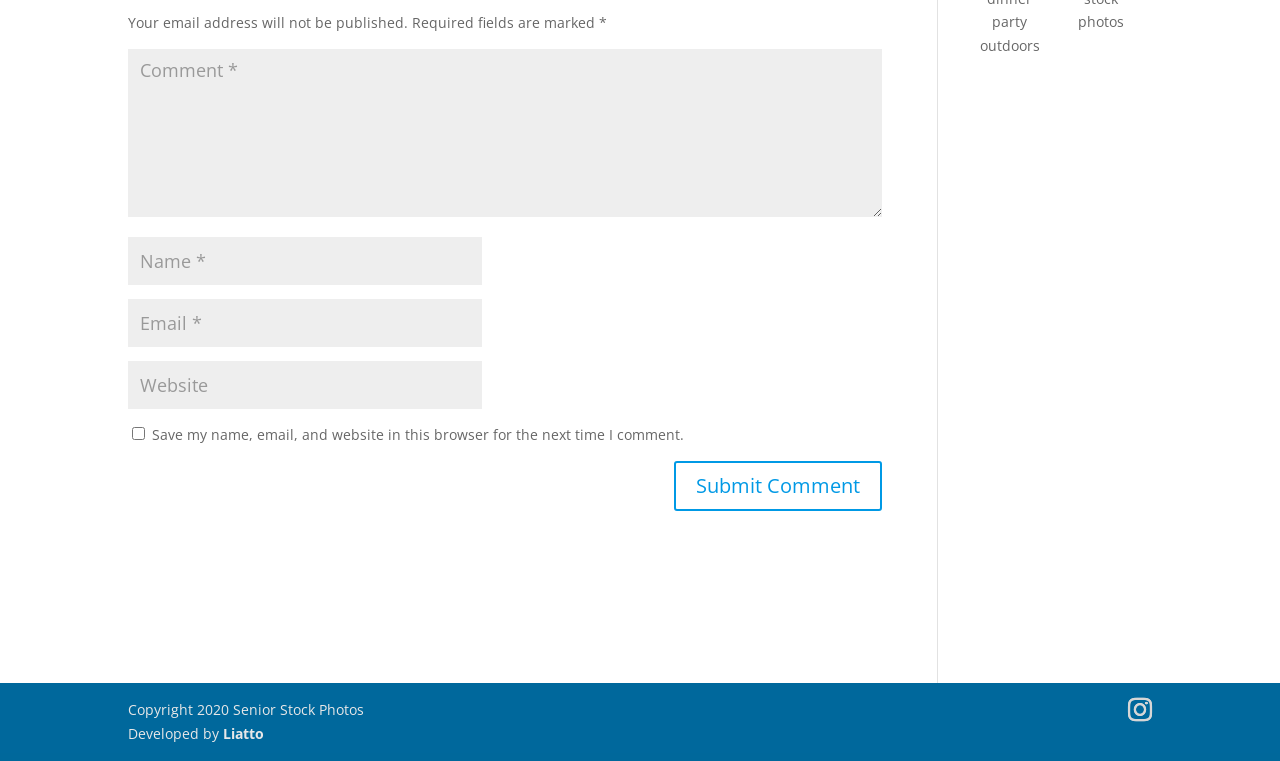Based on the image, provide a detailed and complete answer to the question: 
What is the label of the first textbox?

The first textbox is located at the top of the comment form and has a label 'Comment *' indicating that it is a required field.